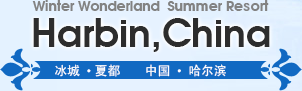List and describe all the prominent features within the image.

The image features a stylized logo promoting Harbin, China, known as a "Winter Wonderland" and a "Summer Resort." The design highlights the city's unique appeal as a year-round tourist destination, showcasing its winter sports, cultural festivals, and summer activities. The name "Harbin, China" is prominently displayed in bold typography, emphasizing its significance as an exciting location for both winter and summer tourism. Subtle graphical elements in blue add a refreshing and inviting touch to the overall presentation, symbolizing the beauty and allure of this vibrant city.